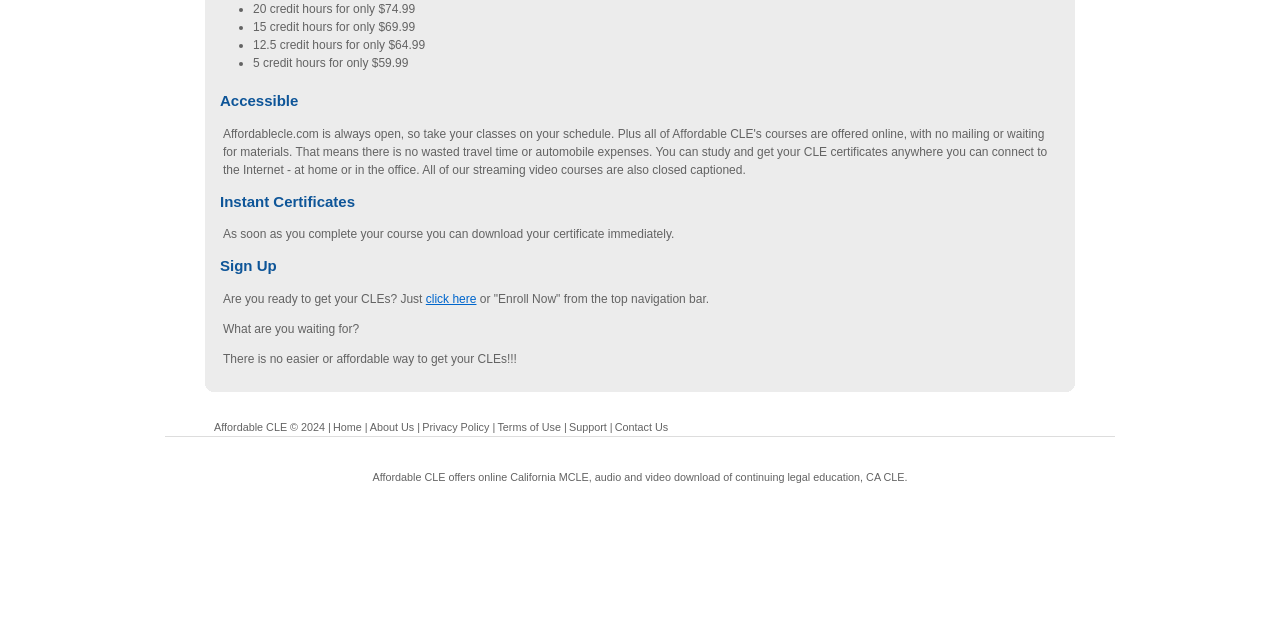Extract the bounding box coordinates for the described element: "Terms of Use". The coordinates should be represented as four float numbers between 0 and 1: [left, top, right, bottom].

[0.389, 0.657, 0.438, 0.676]